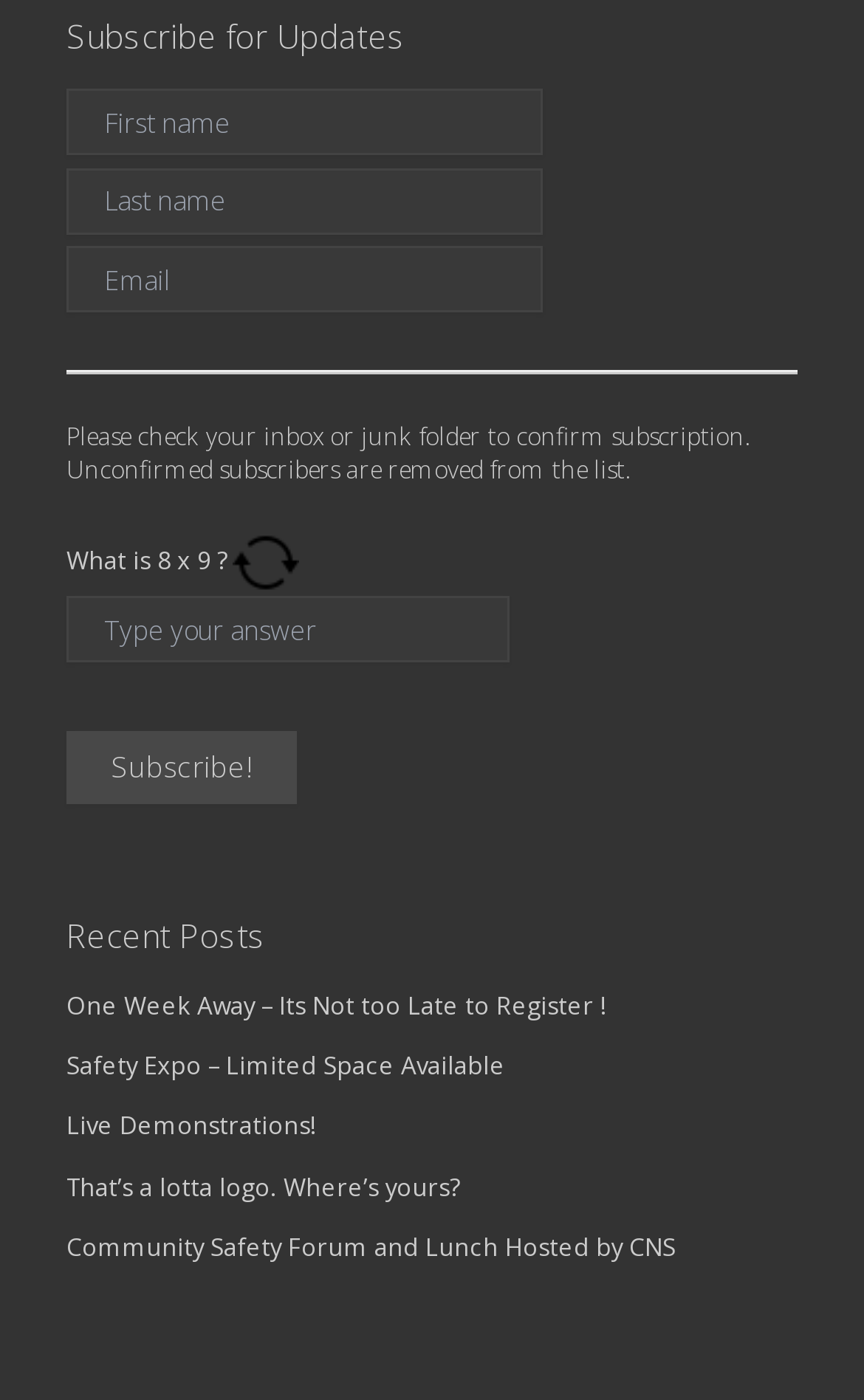Answer the question in a single word or phrase:
What is the button text in the contact form?

Subscribe!